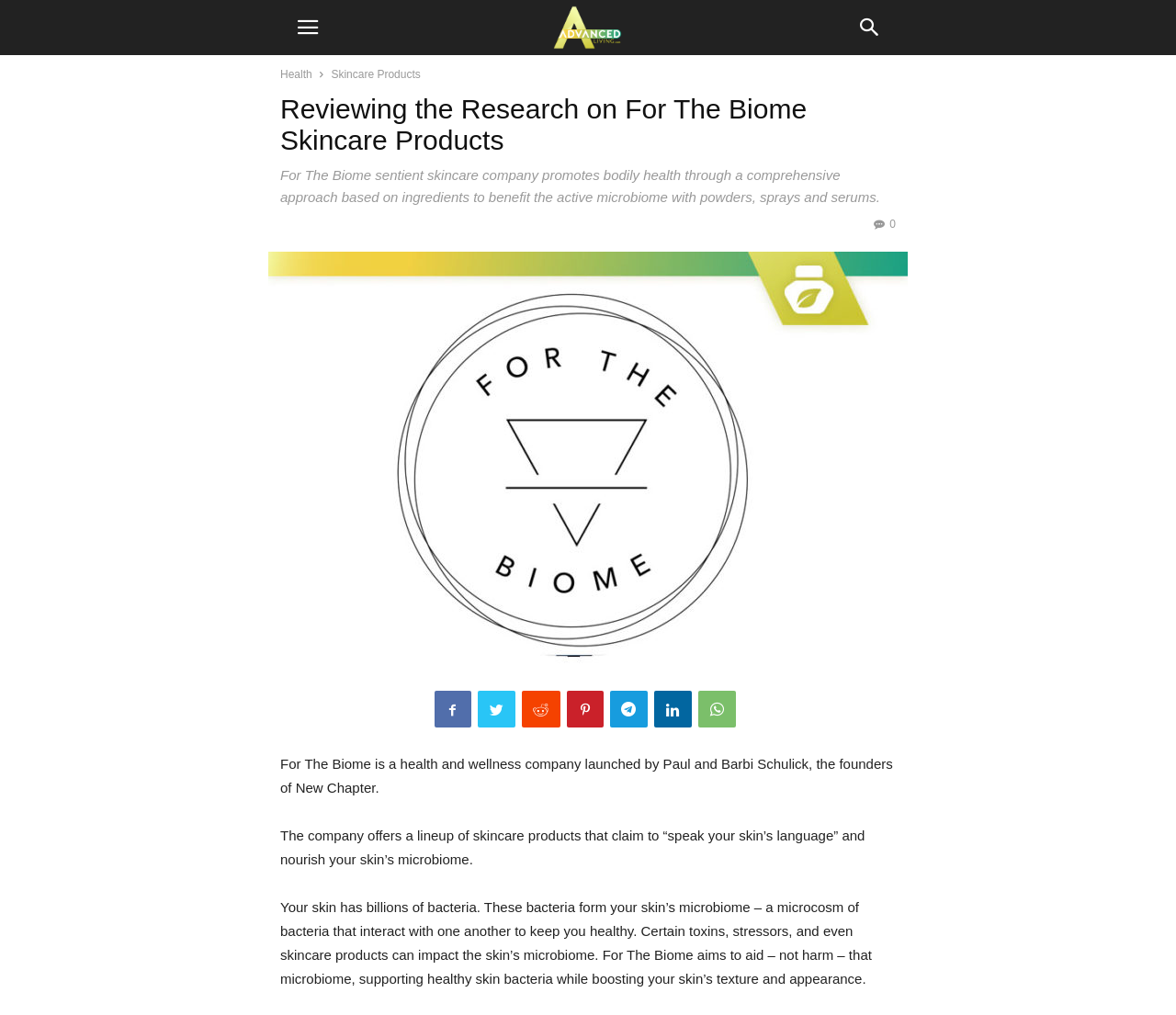Identify the bounding box coordinates of the specific part of the webpage to click to complete this instruction: "Fill in First Name".

None